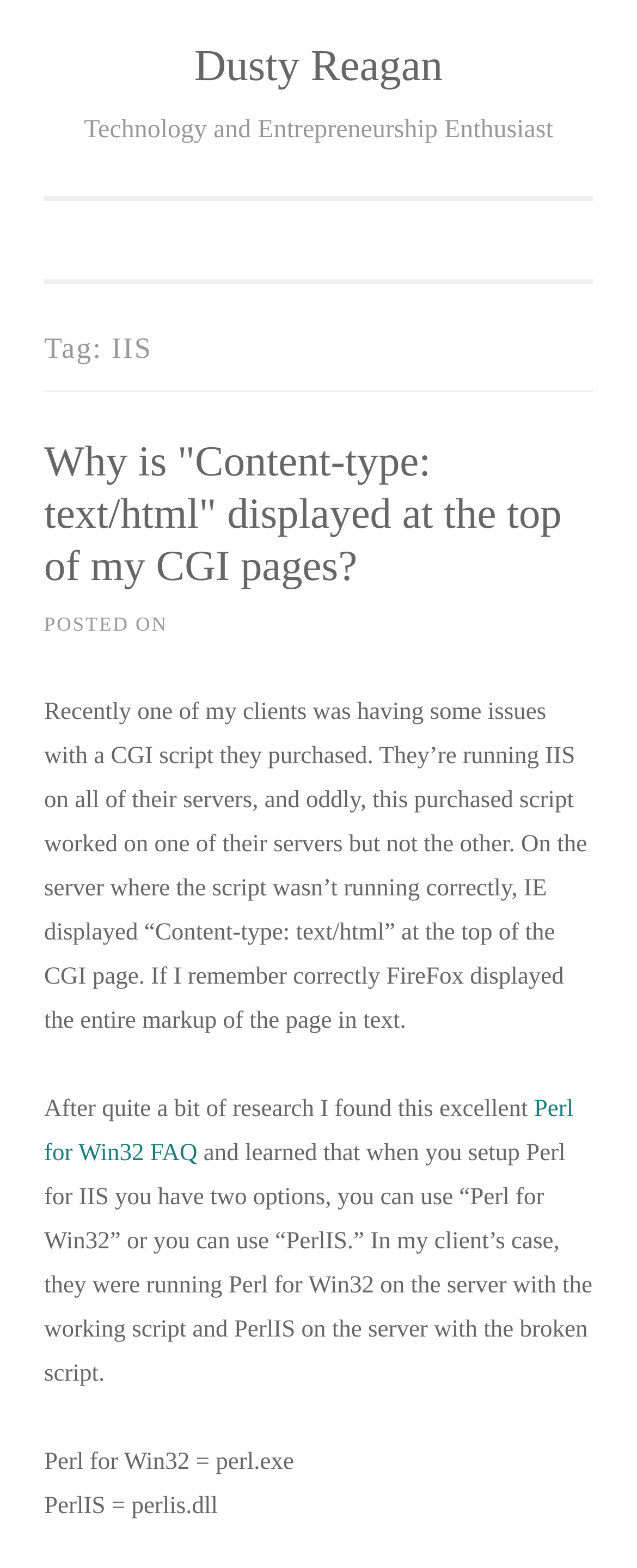Identify the bounding box coordinates for the UI element mentioned here: "Perl for Win32 FAQ". Provide the coordinates as four float values between 0 and 1, i.e., [left, top, right, bottom].

[0.069, 0.699, 0.9, 0.744]